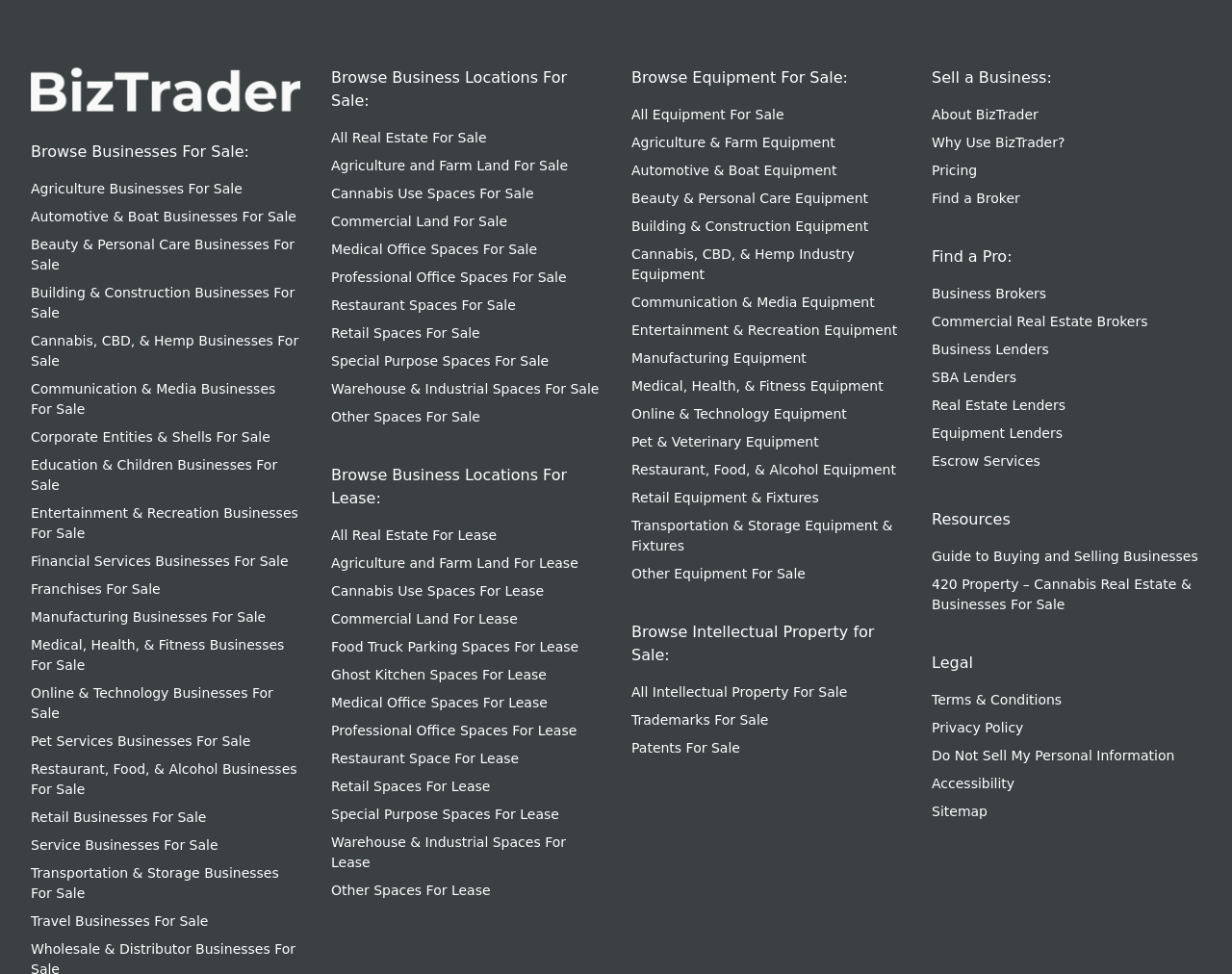How many intellectual property categories are listed for sale?
Answer the question with just one word or phrase using the image.

3